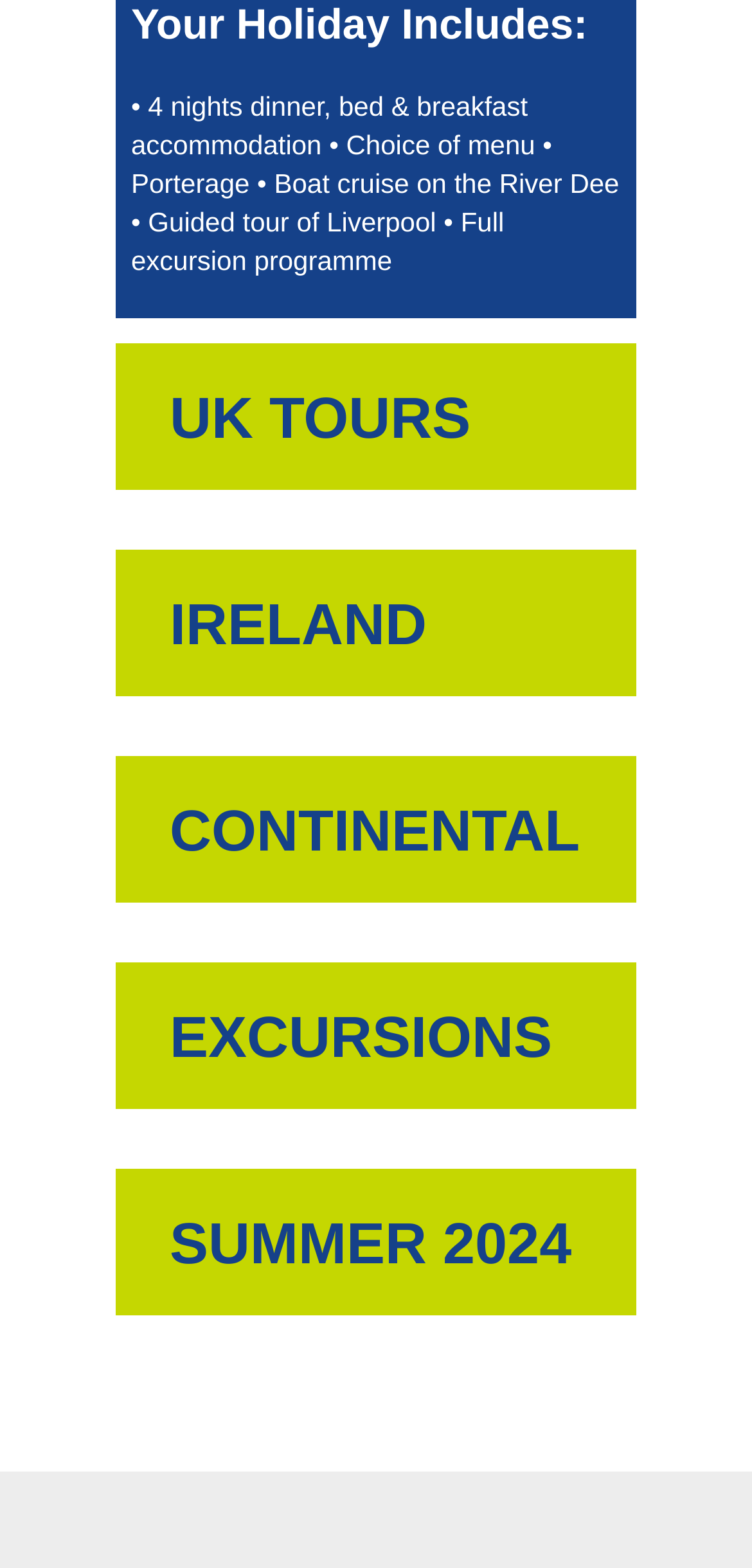What is the name of the river on which a boat cruise is included?
Using the visual information, reply with a single word or short phrase.

River Dee